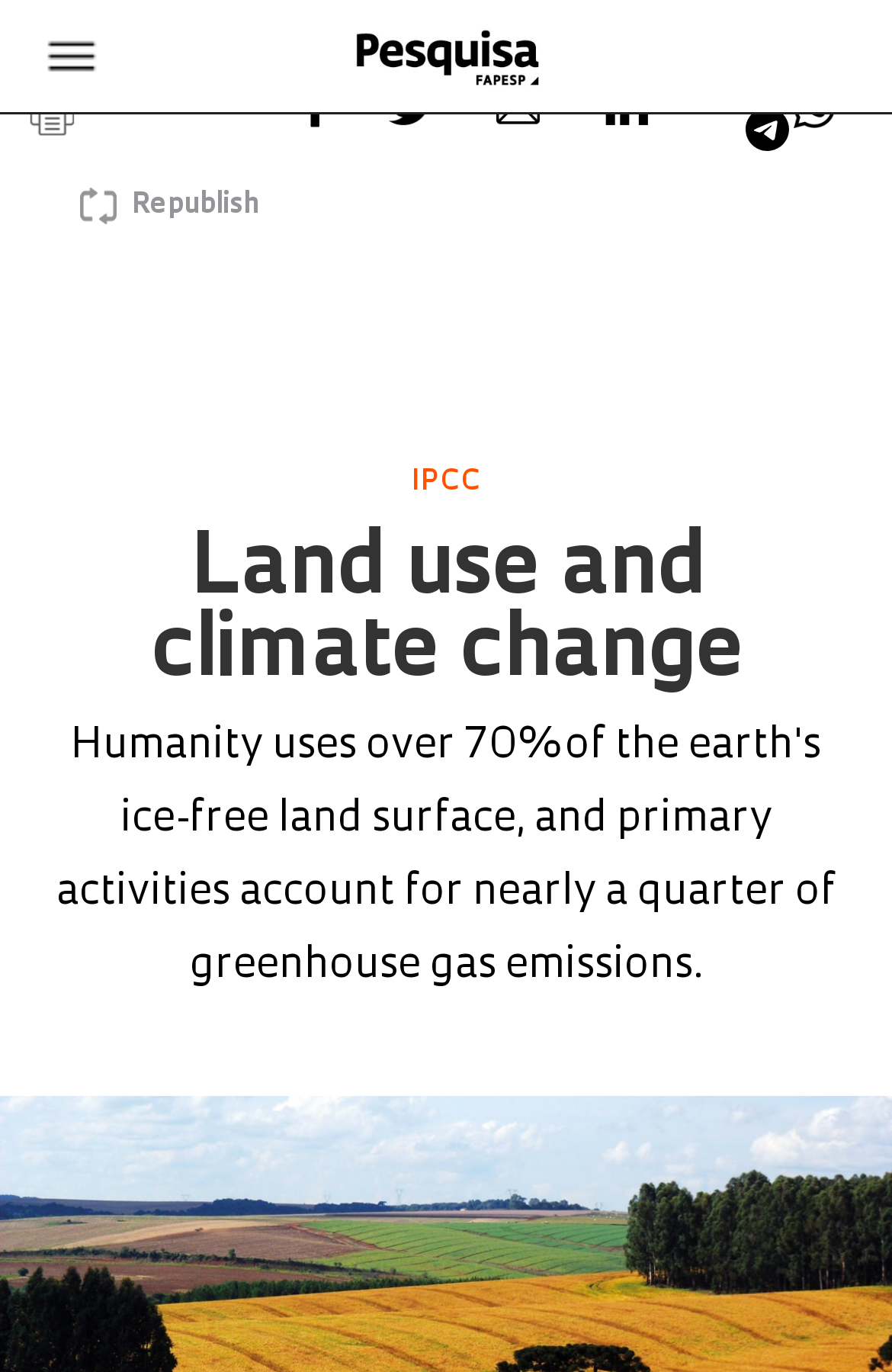What is the topic of the report?
Using the visual information, respond with a single word or phrase.

Land use and climate change